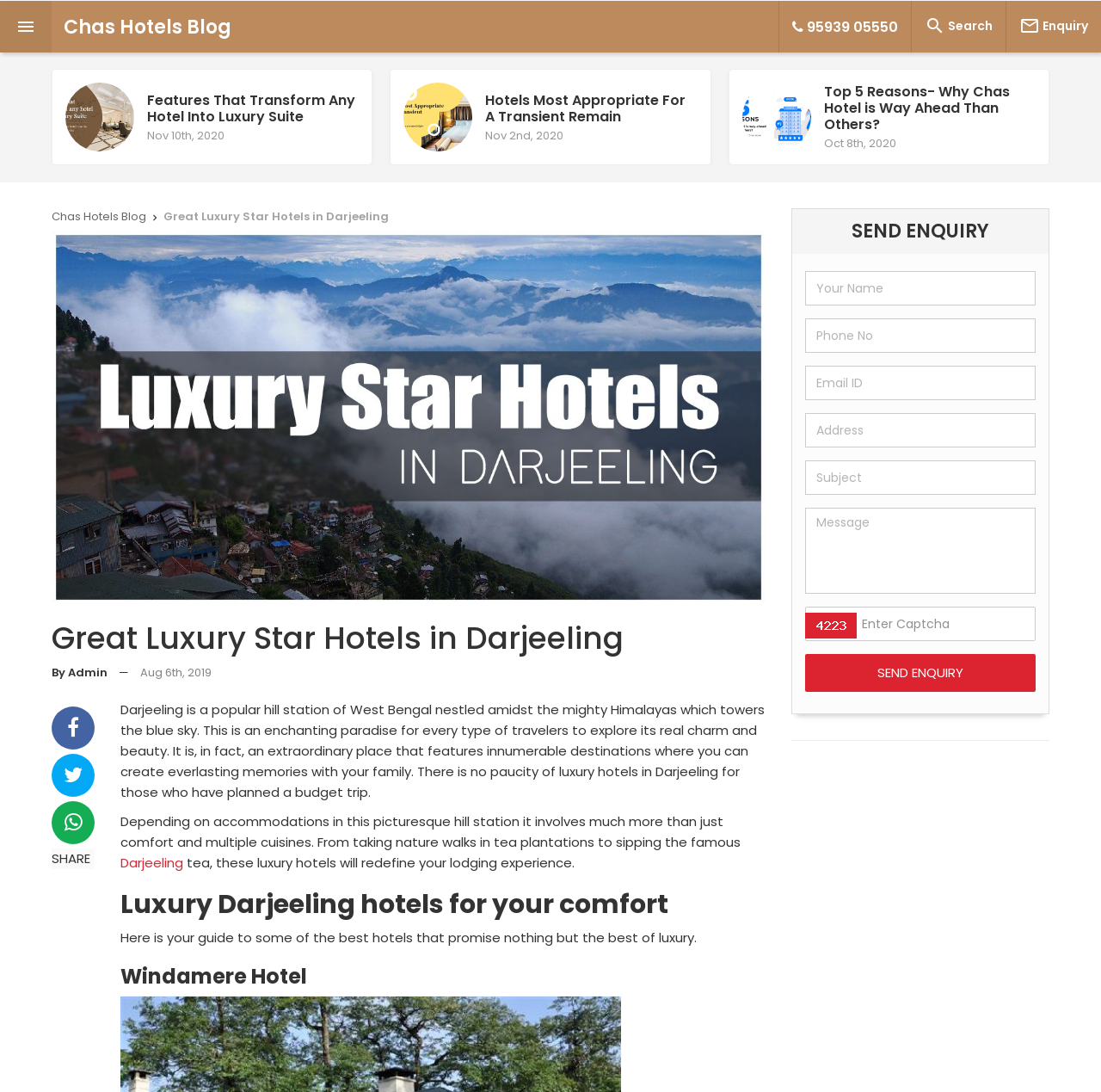Highlight the bounding box coordinates of the element you need to click to perform the following instruction: "Make an enquiry."

[0.914, 0.0, 1.0, 0.047]